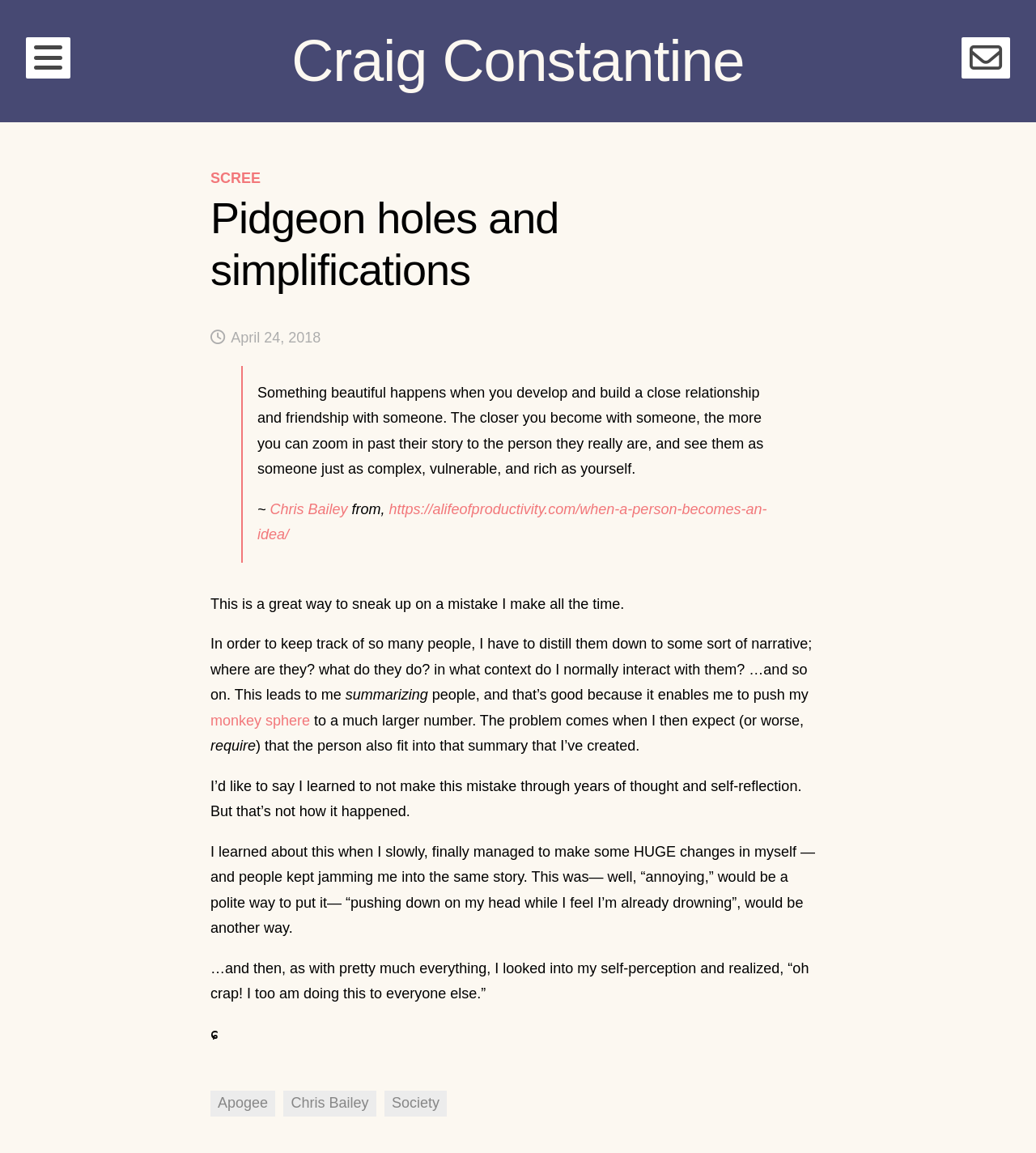Select the bounding box coordinates of the element I need to click to carry out the following instruction: "Visit Penn State Beaver".

None